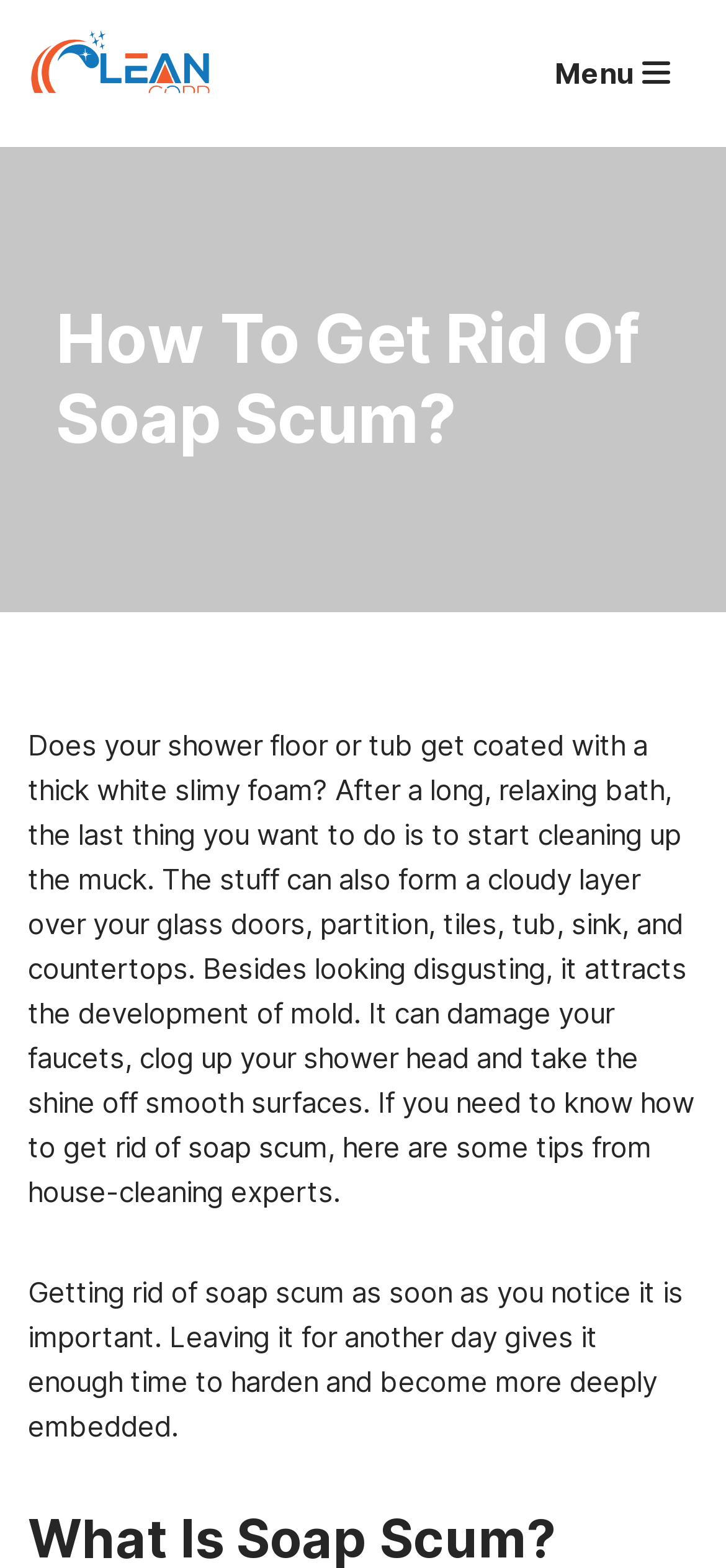What is the name of the cleaning service?
Refer to the image and provide a thorough answer to the question.

I found the answer by looking at the link element with the text 'Maid & Cleaning Service Atlanta Atlanta Cleaning Service' which is located at the top of the webpage, and it is likely to be the name of the cleaning service.